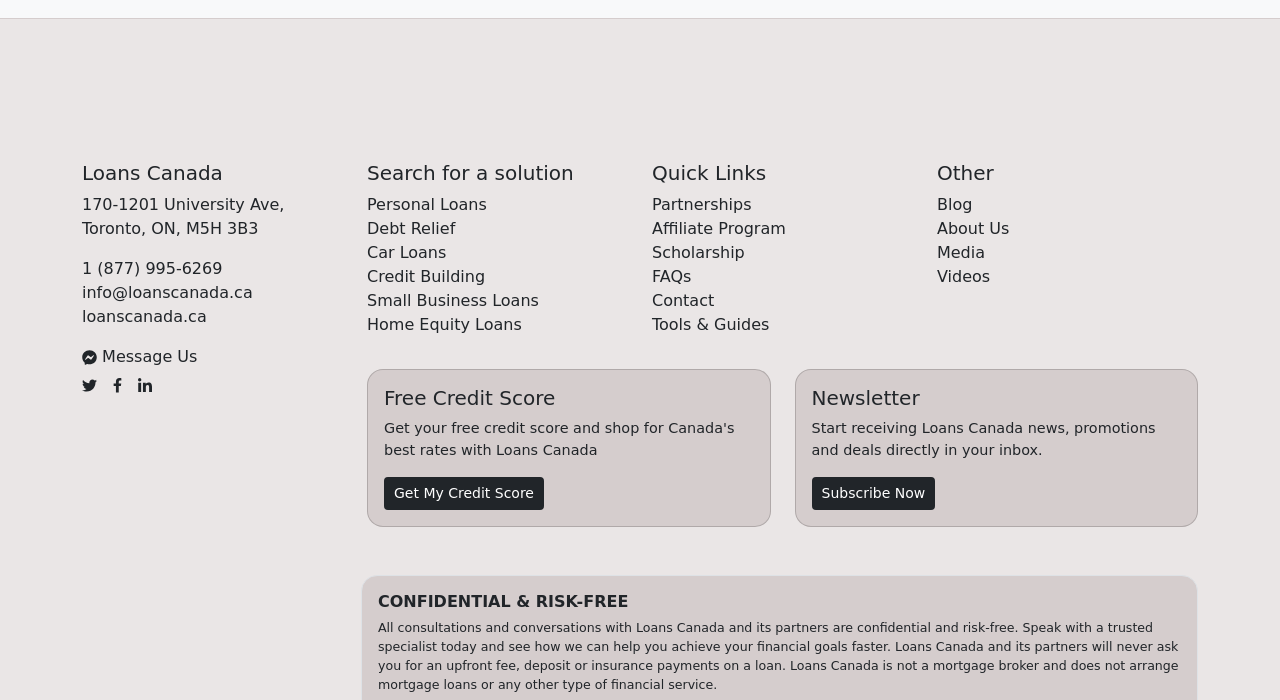From the element description Get My Credit Score, predict the bounding box coordinates of the UI element. The coordinates must be specified in the format (top-left x, top-left y, bottom-right x, bottom-right y) and should be within the 0 to 1 range.

[0.3, 0.682, 0.425, 0.729]